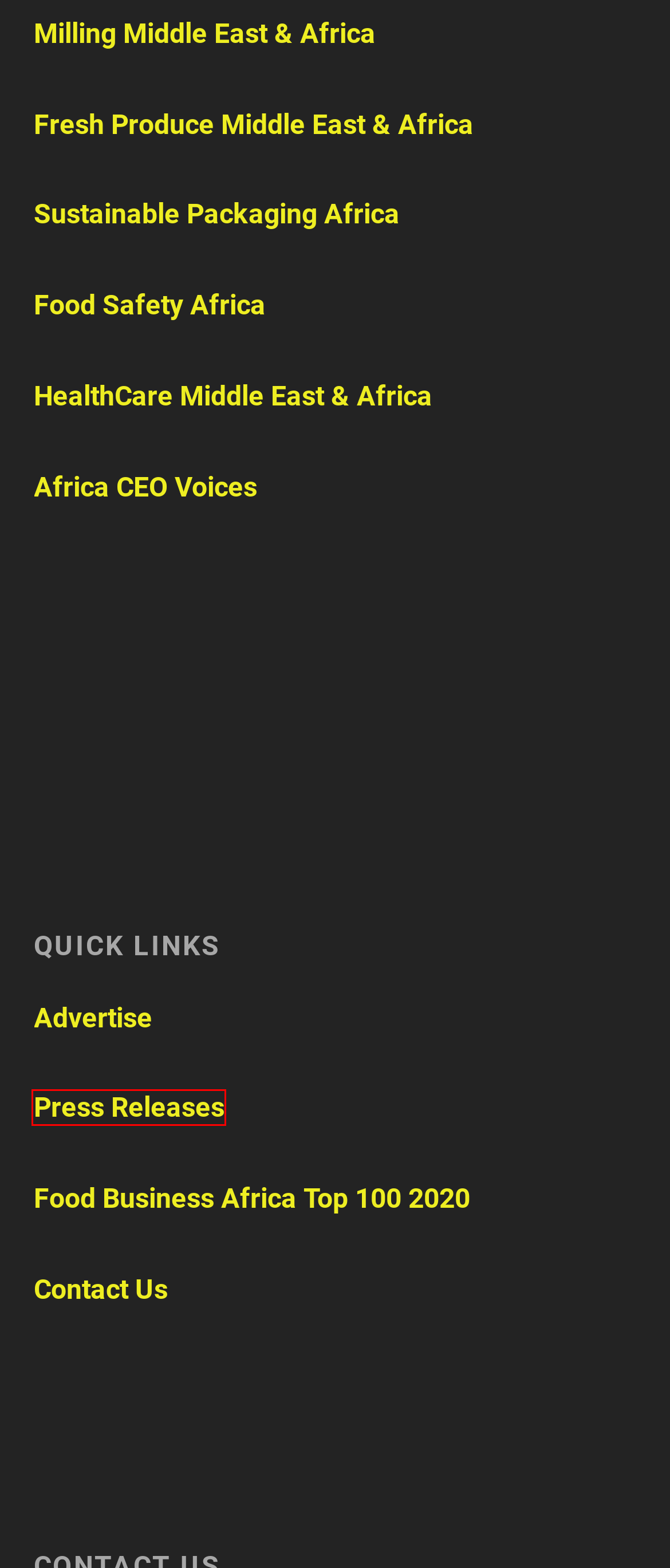Given a screenshot of a webpage with a red bounding box highlighting a UI element, choose the description that best corresponds to the new webpage after clicking the element within the red bounding box. Here are your options:
A. Milling Middle East & Africa Magazine
B. Africa CEO Voices | Inspiring Leadership & Sustainable Business Transformation in Africa
C. High NCPB maize prices keeps off millers | Food Business Africa Magazine
D. Food Safety Africa Magazine
E. ADVERTISE WITH US - PRINT & DIGITAL | Food Business Africa Magazine
F. PRESS RELEASES | Food Business Africa Magazine
G. Sustainability Middle East & Africa Magazine
H. CONTACT | Food Business Africa Magazine

F